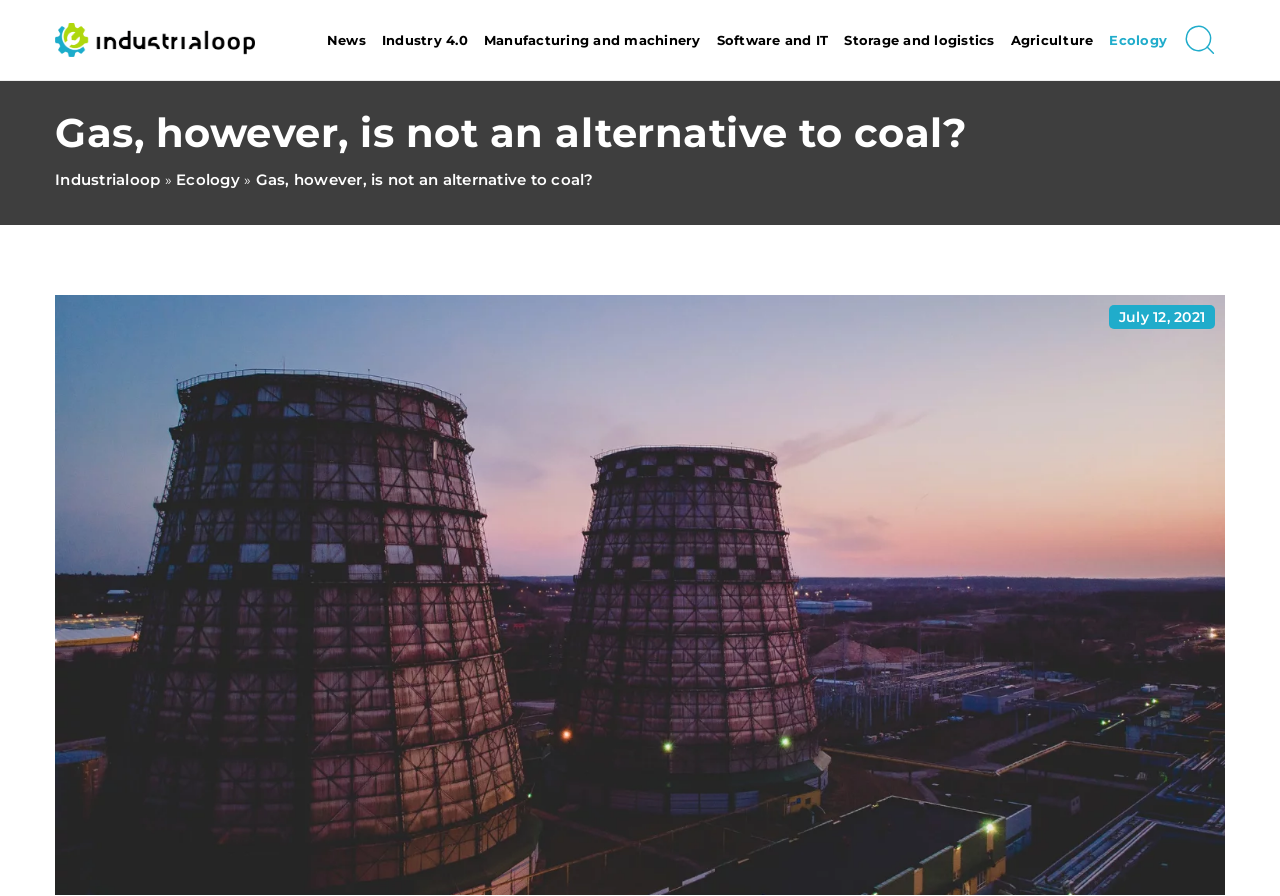Given the description Industry 4.0, predict the bounding box coordinates of the UI element. Ensure the coordinates are in the format (top-left x, top-left y, bottom-right x, bottom-right y) and all values are between 0 and 1.

[0.298, 0.028, 0.365, 0.061]